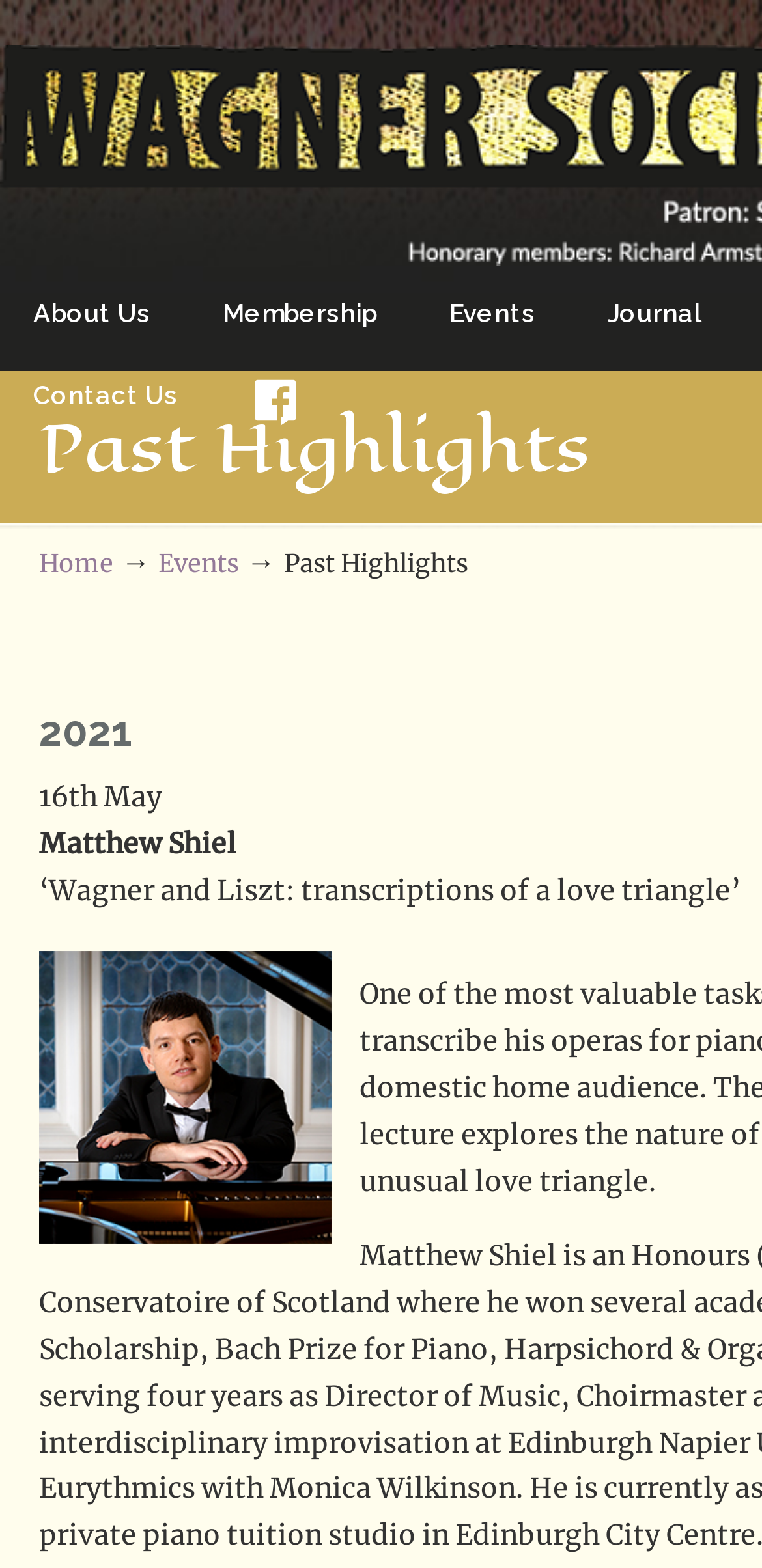Locate the UI element described by Home and provide its bounding box coordinates. Use the format (top-left x, top-left y, bottom-right x, bottom-right y) with all values as floating point numbers between 0 and 1.

[0.051, 0.35, 0.149, 0.369]